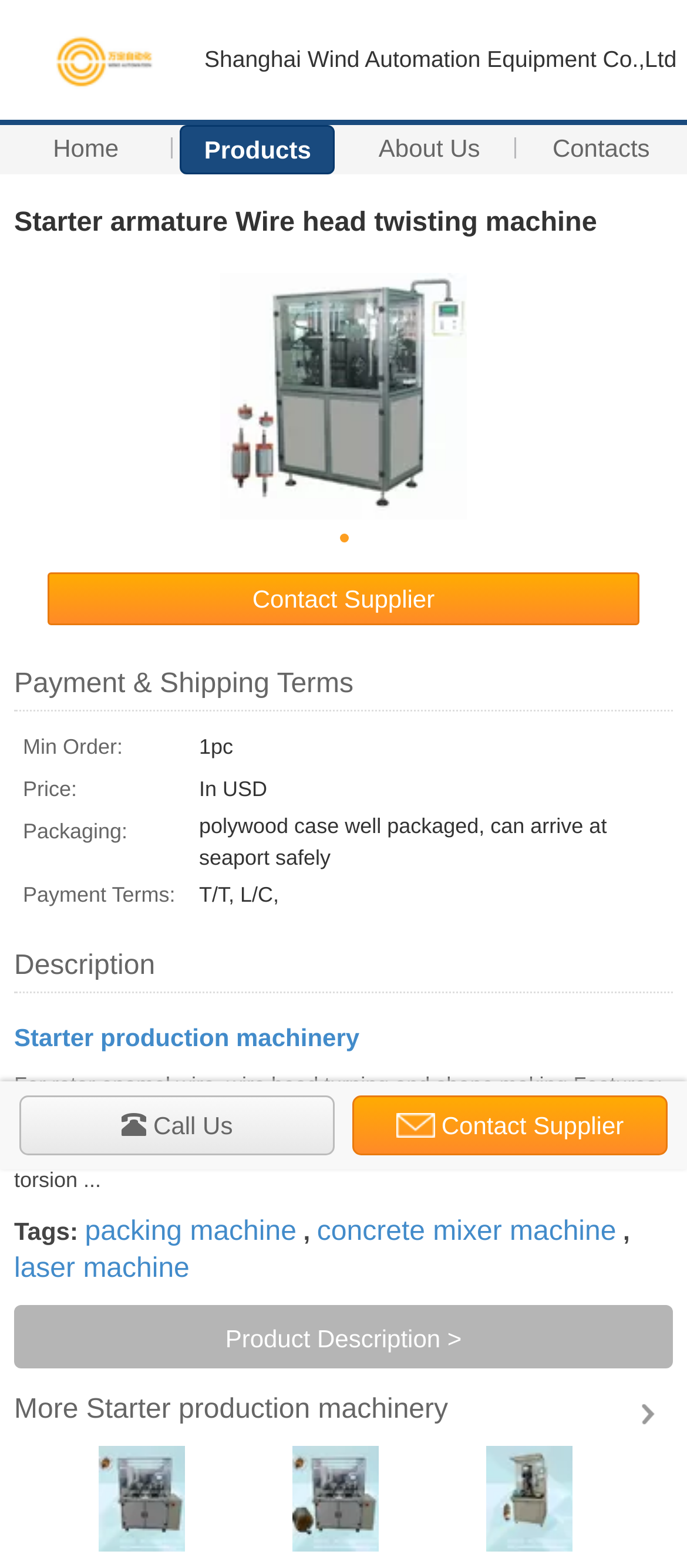Identify and extract the heading text of the webpage.

Starter armature Wire head twisting machine